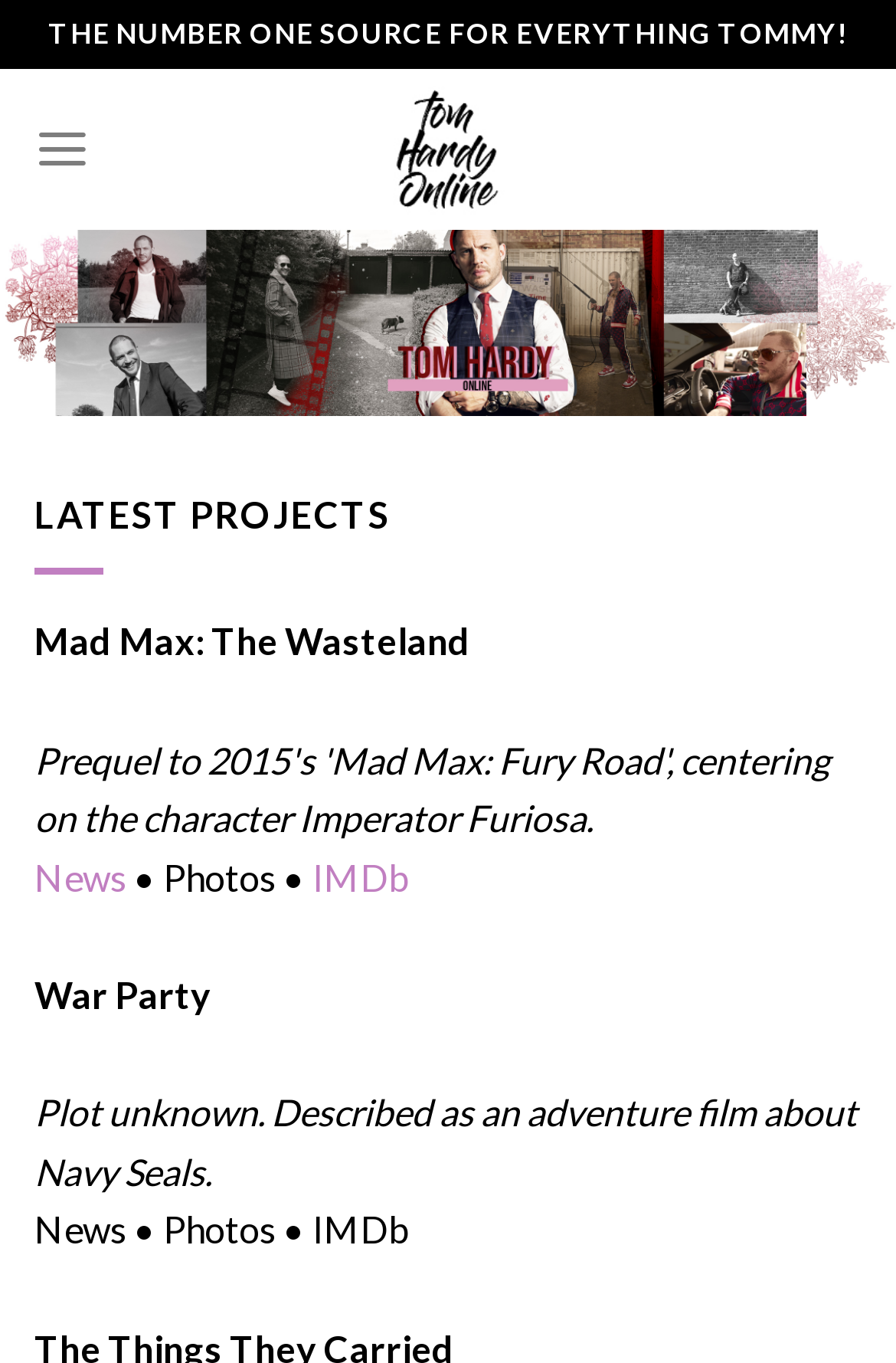What is the main menu of the website?
Look at the image and respond to the question as thoroughly as possible.

The main menu of the website can be determined by looking at the link element with the text 'Menu' which is located at the top of the webpage, indicating that it is the main menu of the website.